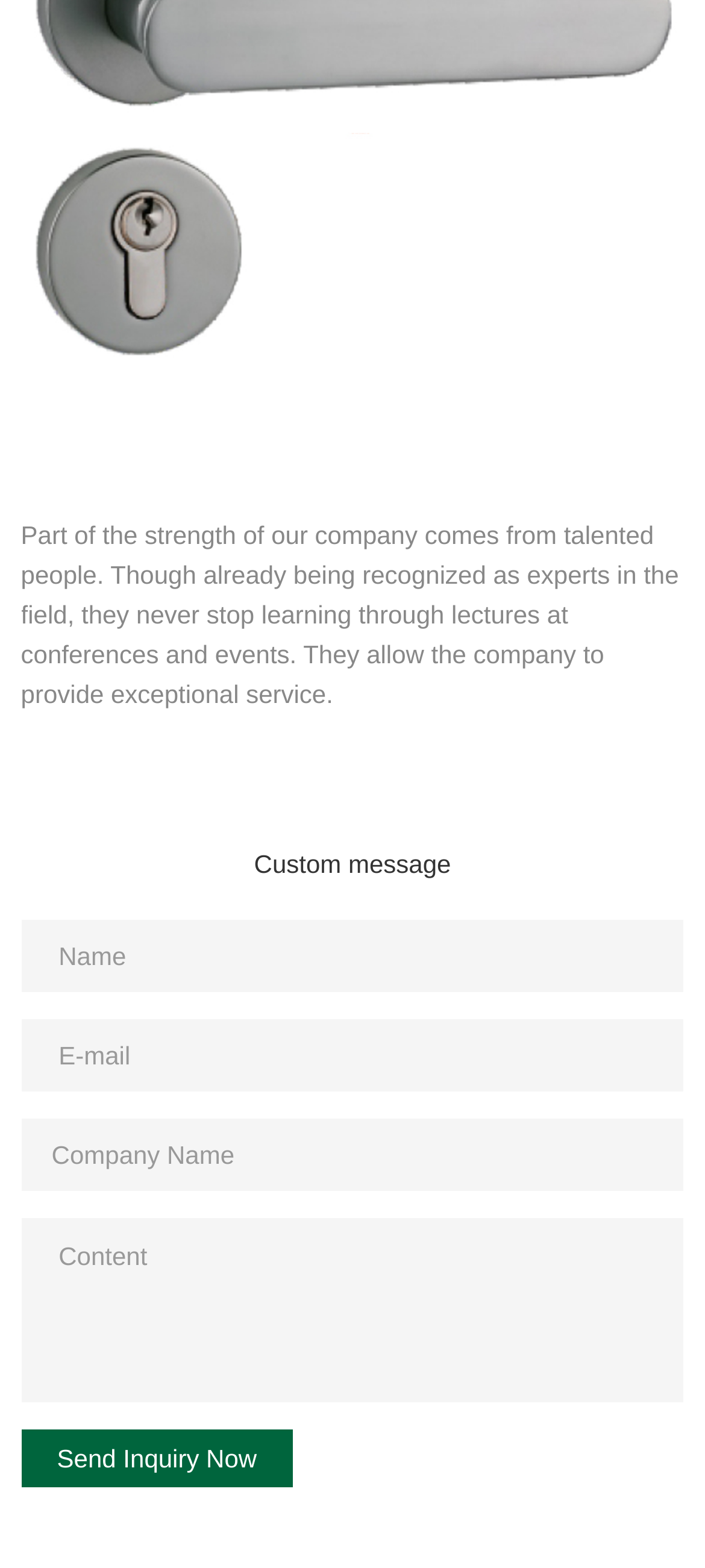Examine the image and give a thorough answer to the following question:
What is the purpose of the textboxes?

The textboxes are labeled as 'Name', 'E-mail', 'Company Name', and 'Content', which suggests that they are meant to collect user information. The 'required' attribute is set to 'True' for 'Name', 'E-mail', and 'Content', indicating that these fields must be filled in order to submit the form.